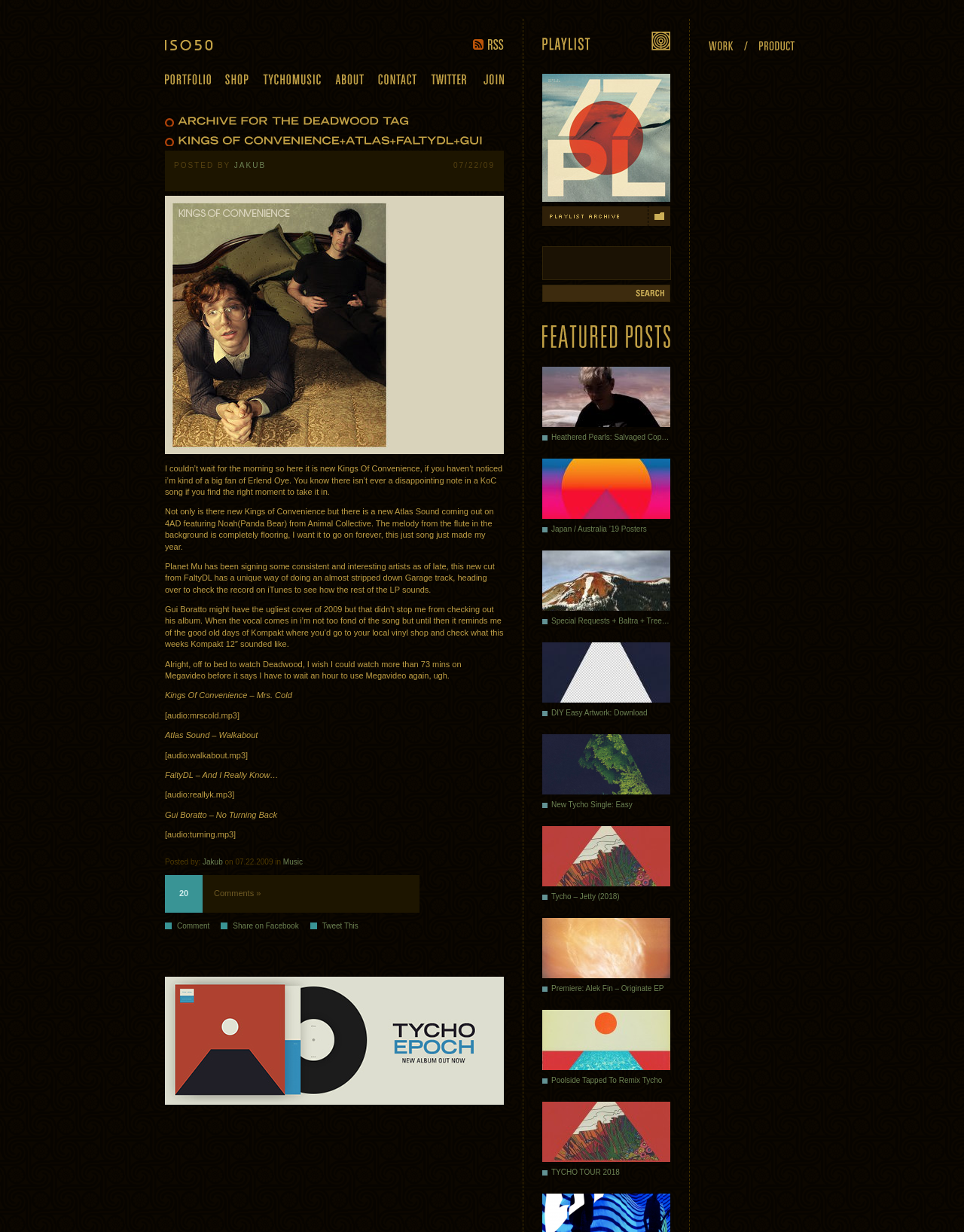What is the name of the author?
Please answer the question as detailed as possible.

The name of the author can be found in the link element with the text 'Jakub'. This is the name of the person who wrote the article.